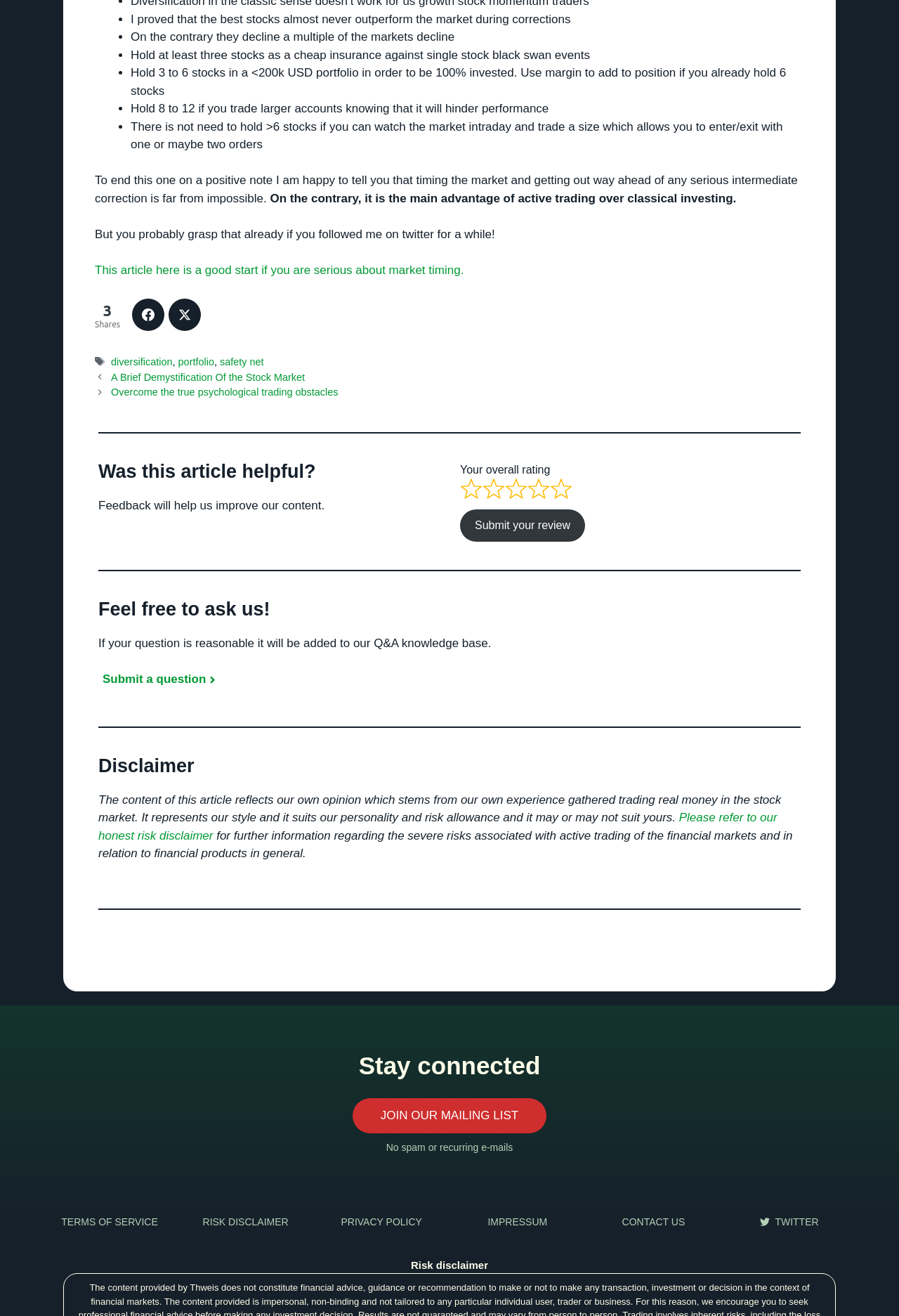How can users stay connected with the website?
Can you provide an in-depth and detailed response to the question?

The website provides two options for users to stay connected: joining the mailing list or following the website on Twitter. This is mentioned in the 'Stay connected' section at the bottom of the page.